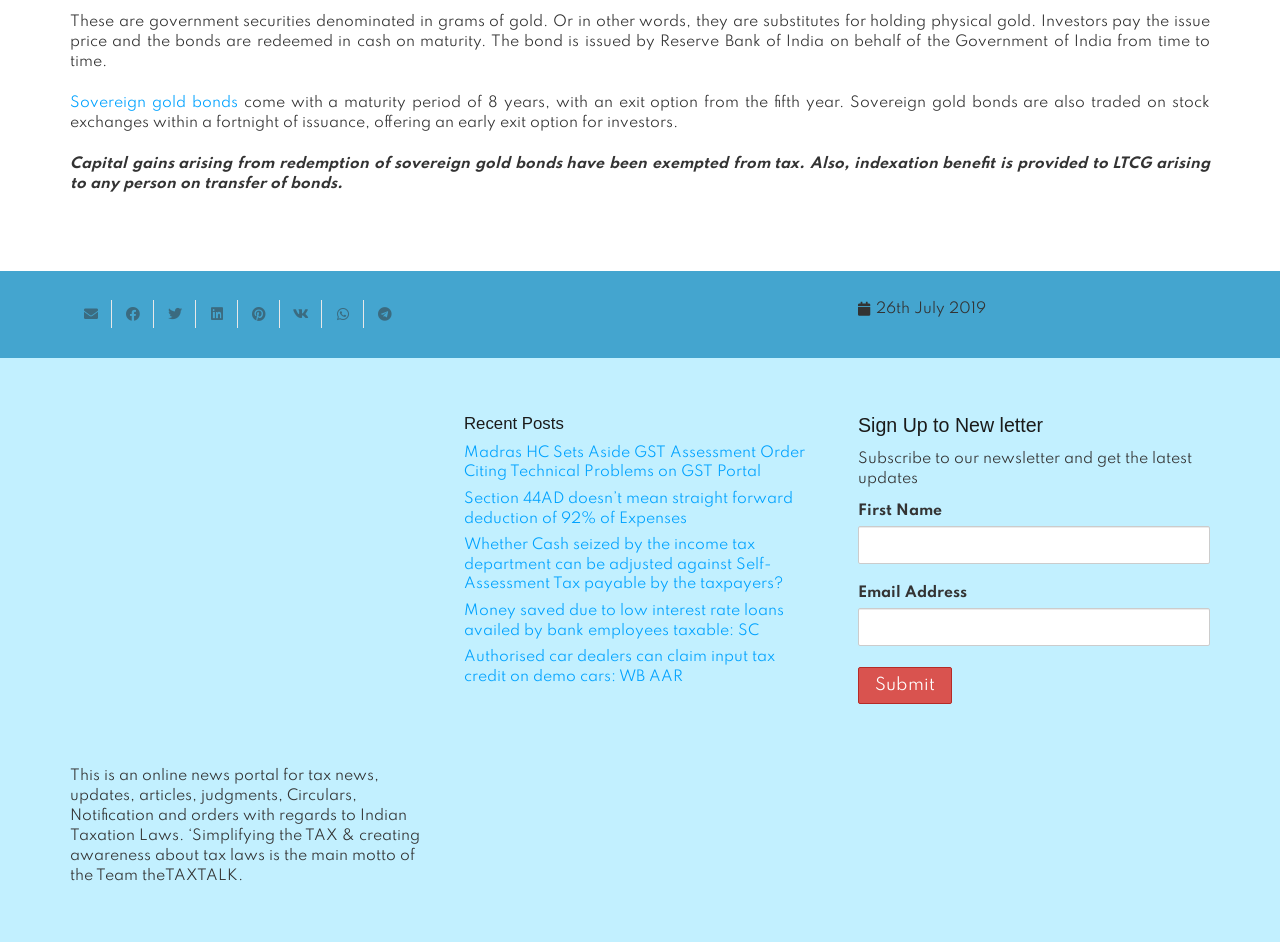Locate the bounding box coordinates of the element that should be clicked to execute the following instruction: "Click on 'Submit'".

[0.67, 0.708, 0.744, 0.747]